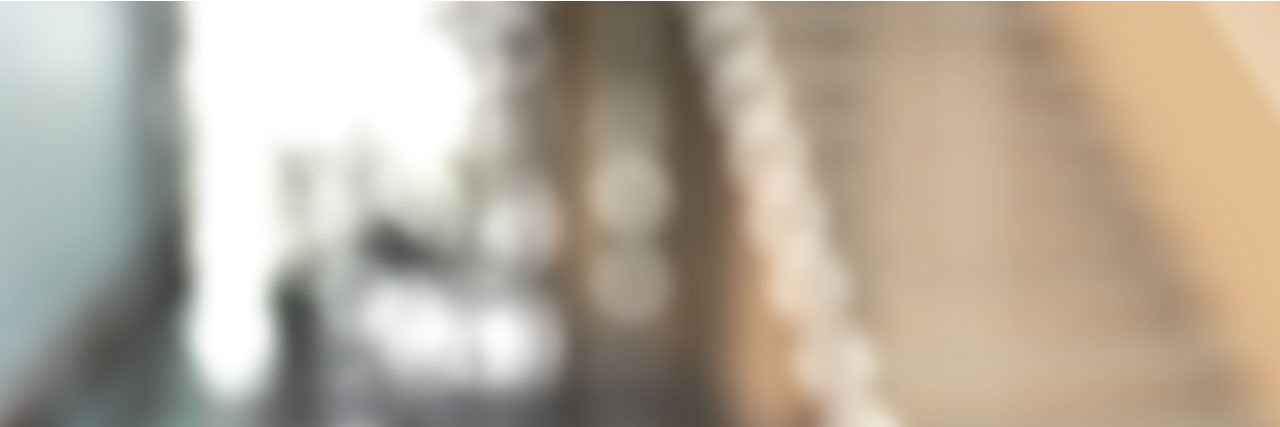Please answer the following question using a single word or phrase: 
What material are the surfaces likely made of?

Wood or light-colored